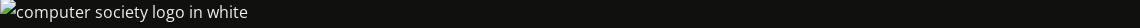Please provide a comprehensive response to the question based on the details in the image: What is the background color of the image?

The caption describes the logo as being set against a dark background, which implies that the background of the image is dark in color. This contrast between the white logo and dark background is what highlights the logo's significance.